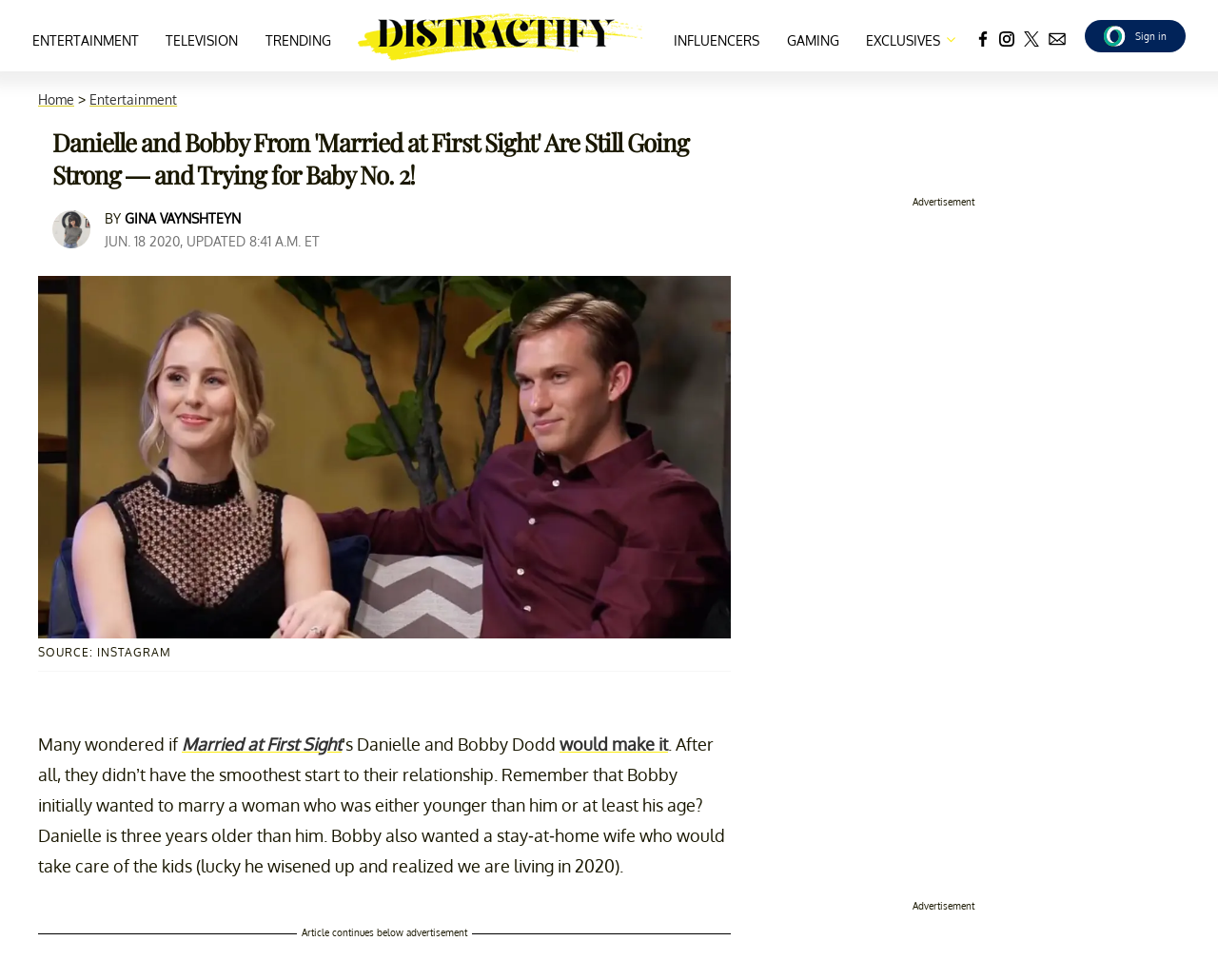Determine the bounding box coordinates for the clickable element to execute this instruction: "Navigate to the homepage". Provide the coordinates as four float numbers between 0 and 1, i.e., [left, top, right, bottom].

[0.294, 0.007, 0.531, 0.066]